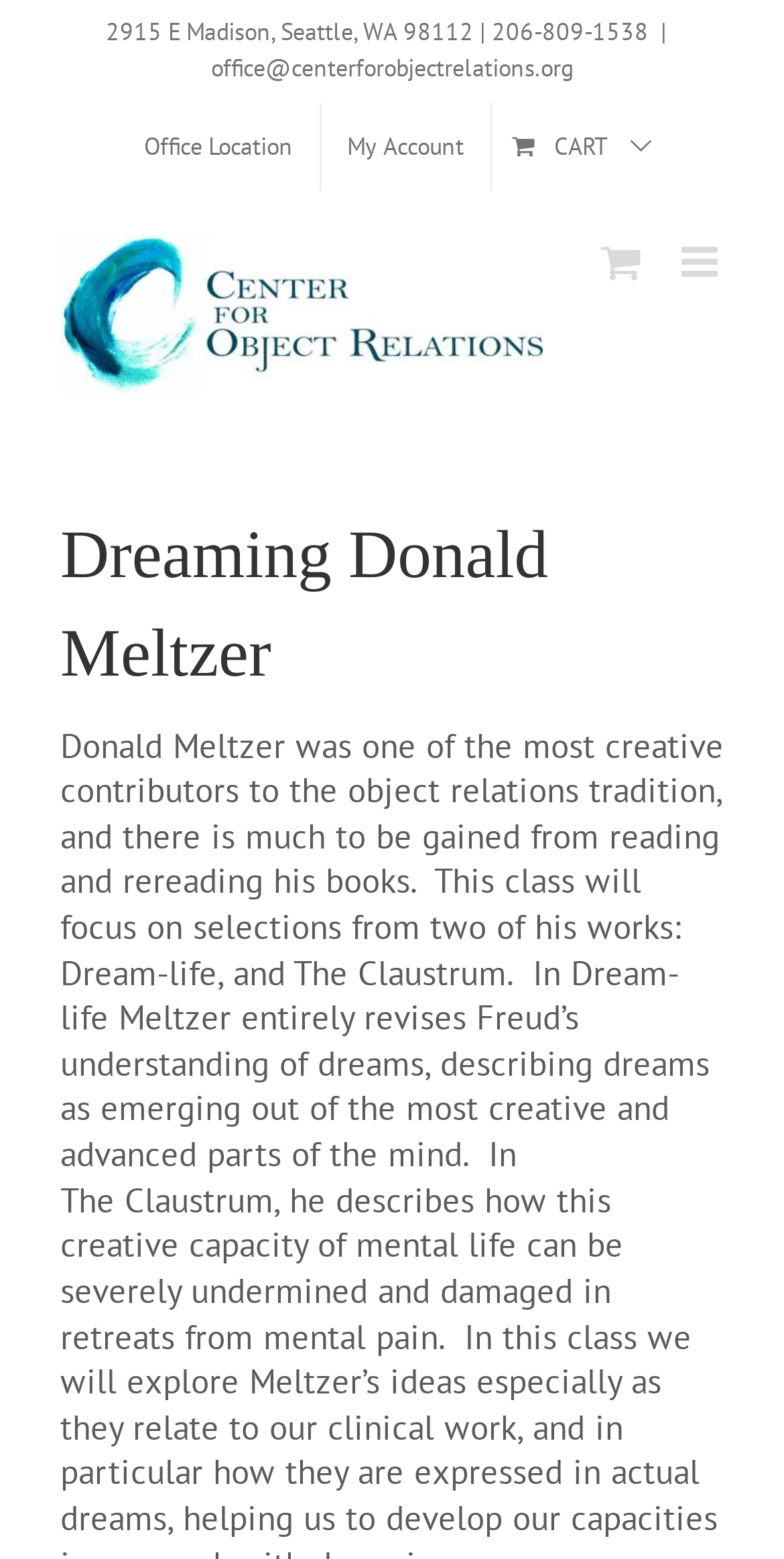Could you specify the bounding box coordinates for the clickable section to complete the following instruction: "Toggle mobile menu"?

[0.869, 0.155, 0.923, 0.182]